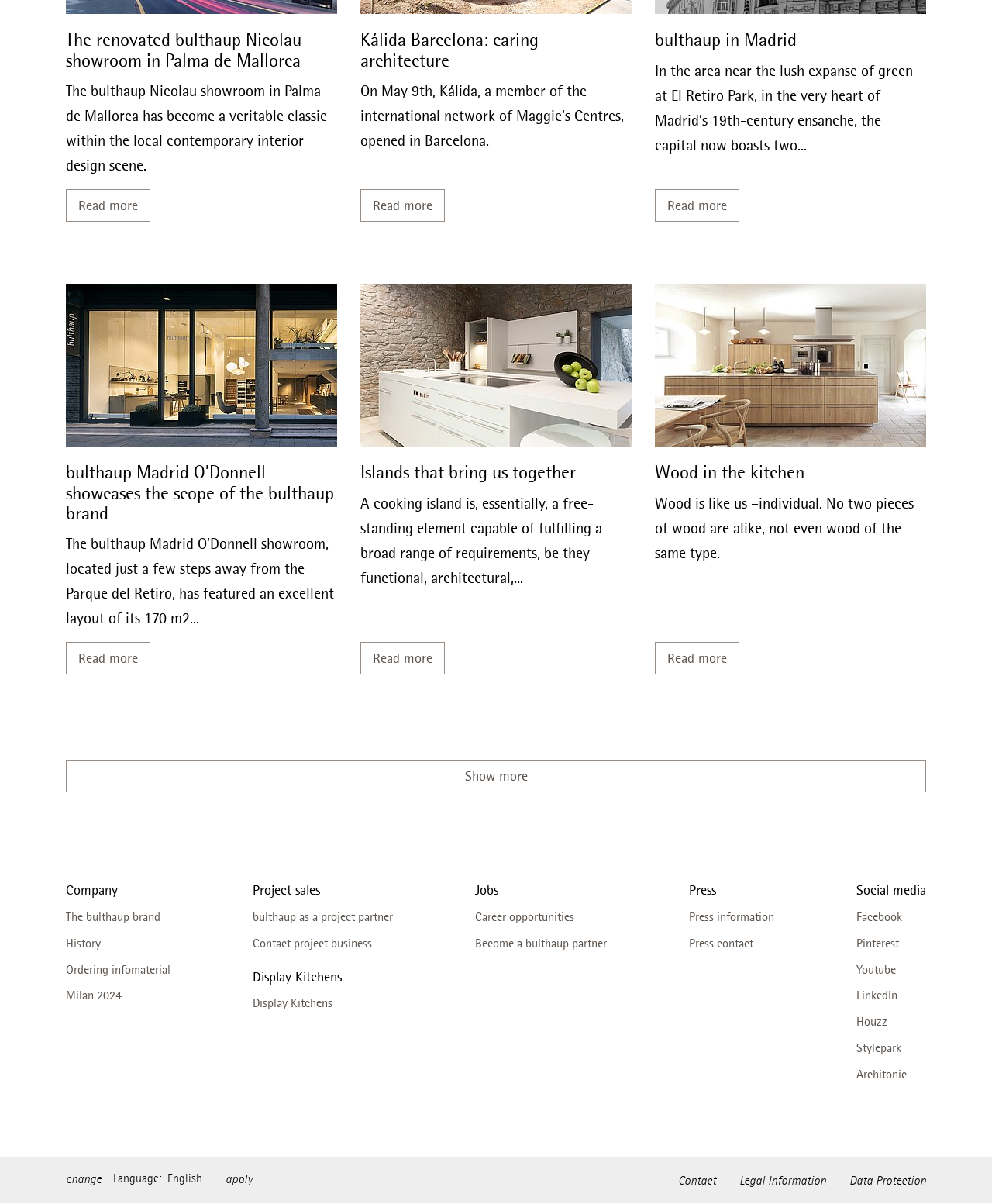Locate the bounding box coordinates of the UI element described by: "Read more". Provide the coordinates as four float numbers between 0 and 1, formatted as [left, top, right, bottom].

[0.066, 0.157, 0.152, 0.184]